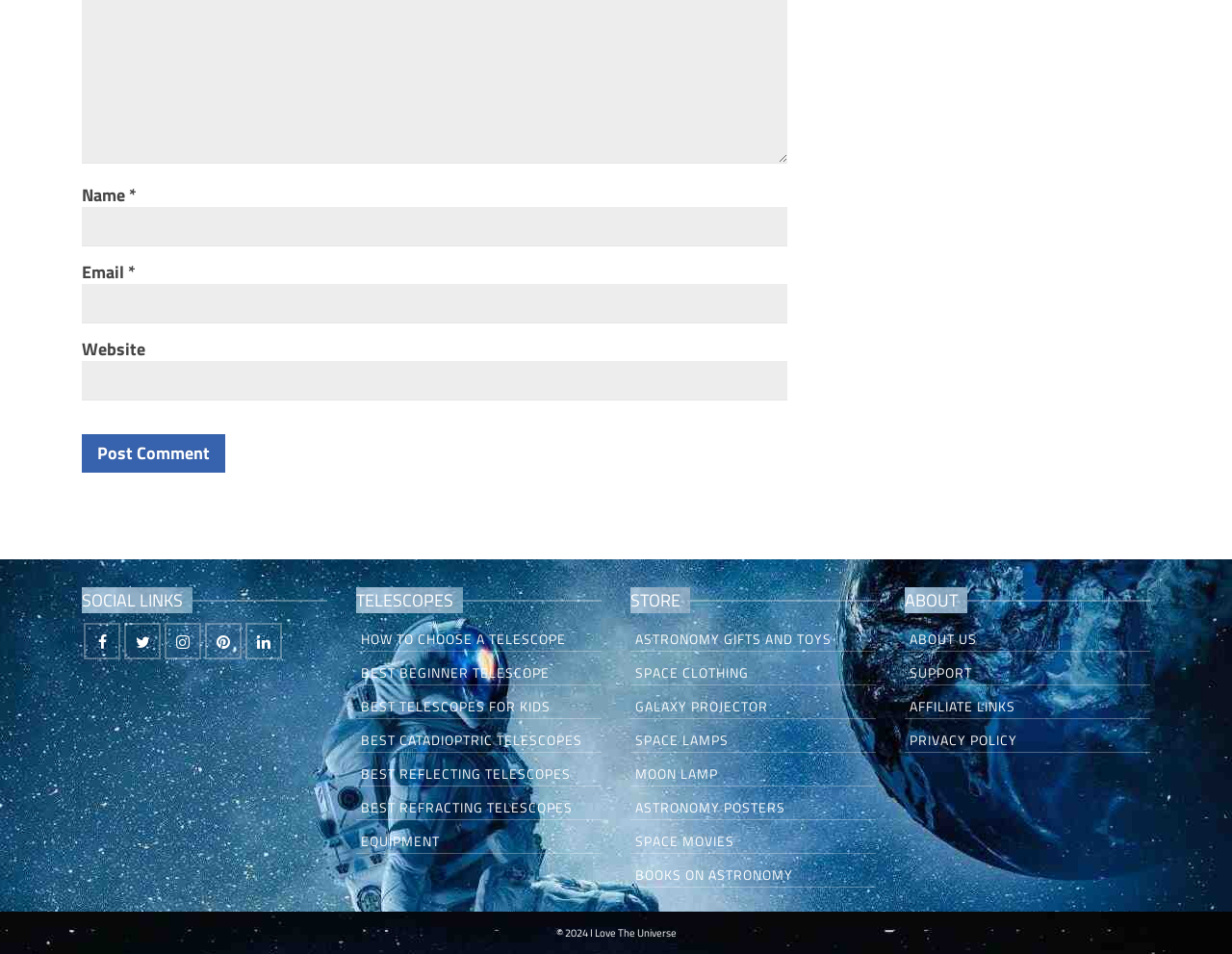Using the elements shown in the image, answer the question comprehensively: What is the copyright year of the website?

The copyright information at the bottom of the webpage states '© 2024 I Love The Universe', indicating that the copyright year is 2024.